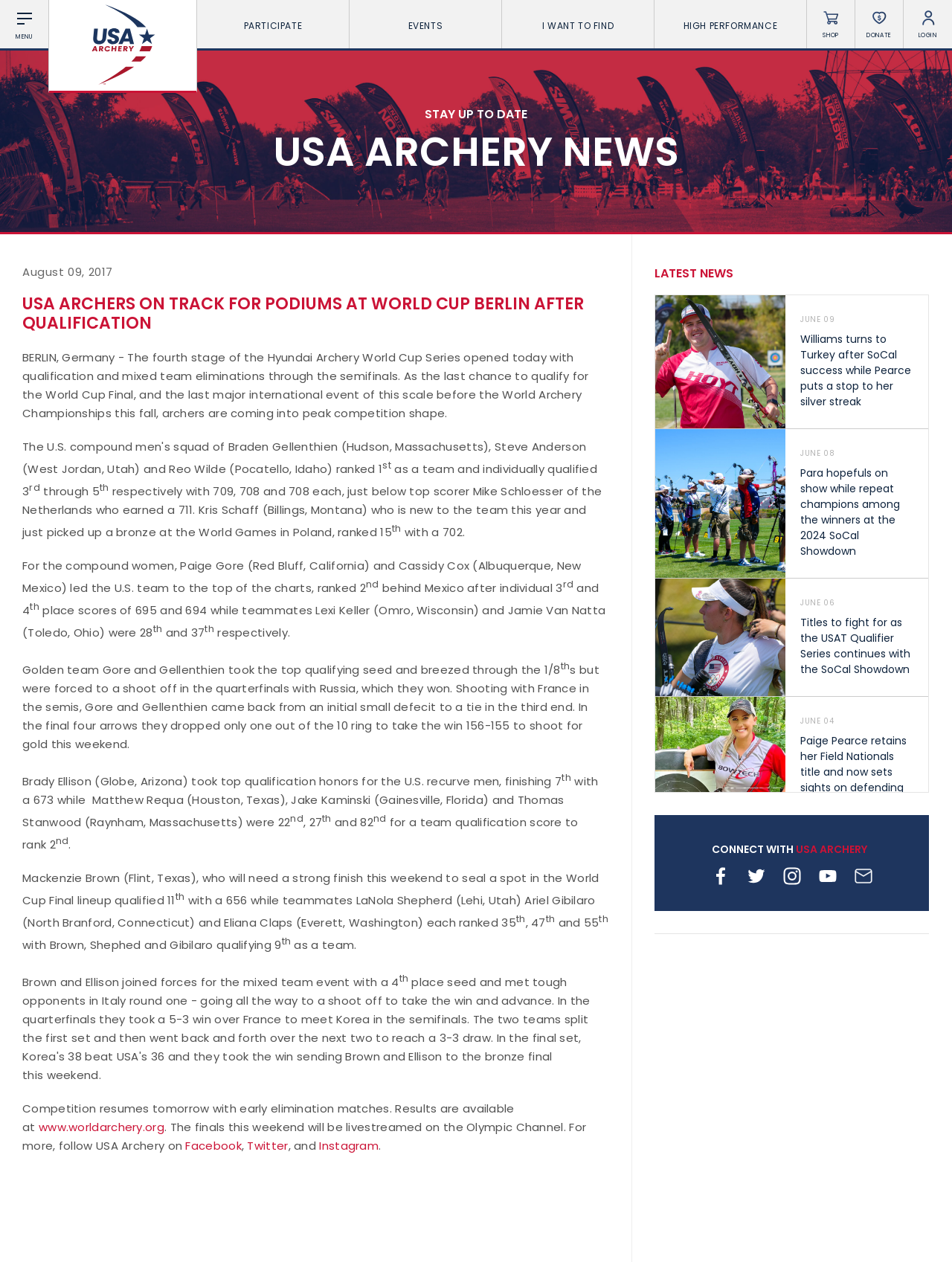Pinpoint the bounding box coordinates of the clickable area necessary to execute the following instruction: "Click on the 'SHOP' link". The coordinates should be given as four float numbers between 0 and 1, namely [left, top, right, bottom].

[0.848, 0.0, 0.898, 0.038]